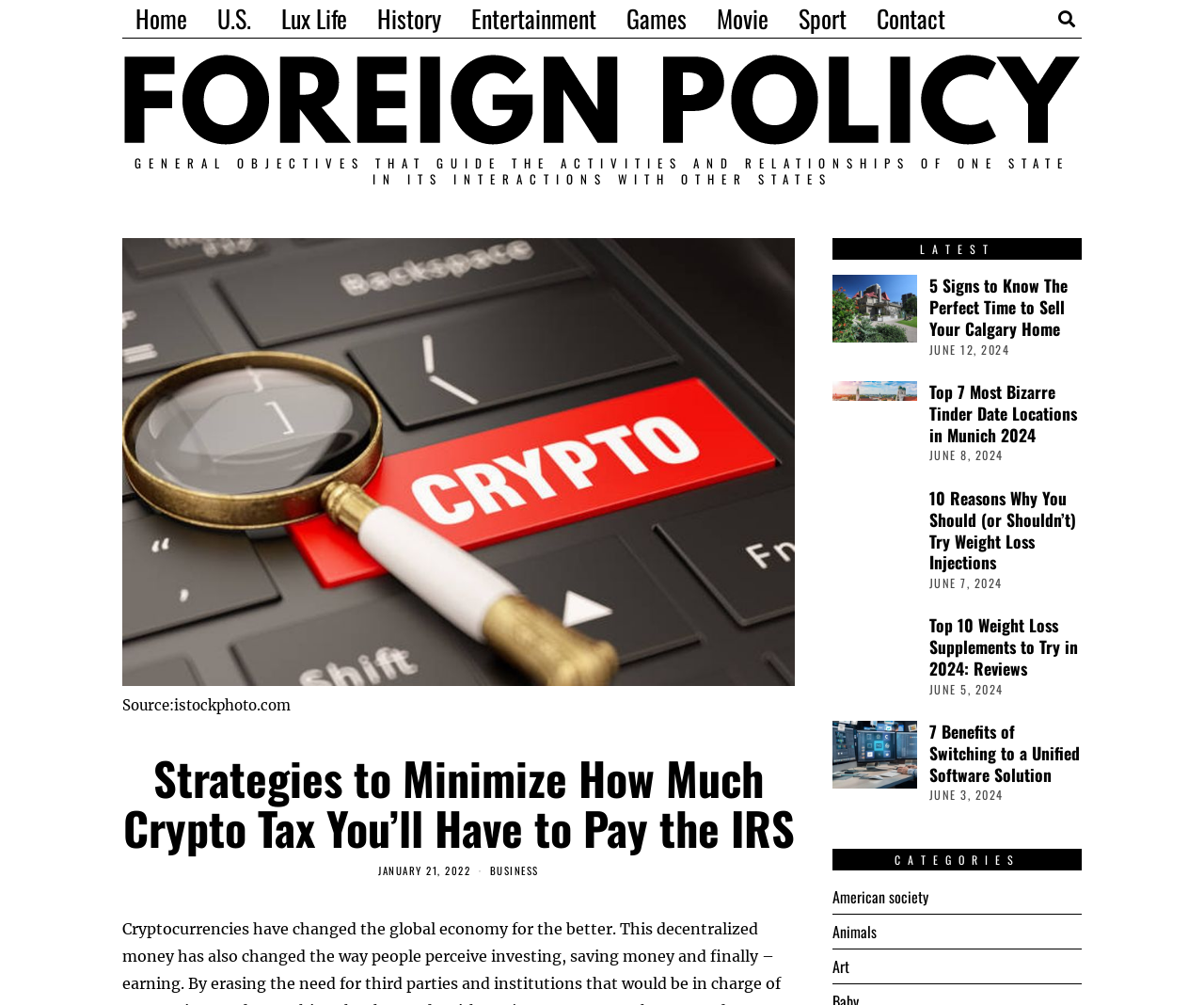Find the bounding box coordinates of the area to click in order to follow the instruction: "View the 'Top 10 Weight Loss Supplements to Try in 2024: Reviews'".

[0.772, 0.612, 0.898, 0.676]